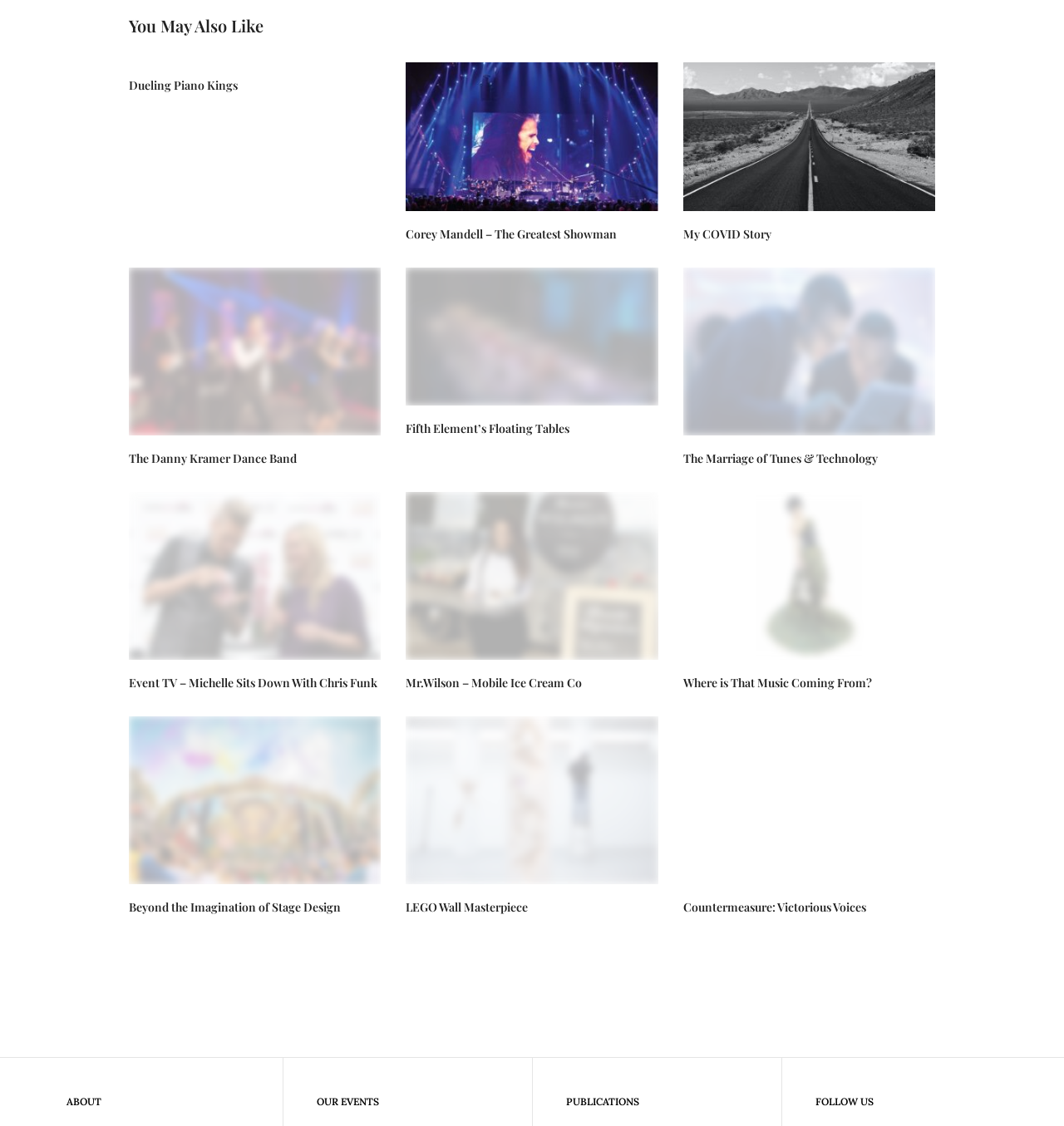Based on the element description, predict the bounding box coordinates (top-left x, top-left y, bottom-right x, bottom-right y) for the UI element in the screenshot: LEGO Wall Masterpiece

[0.381, 0.799, 0.496, 0.813]